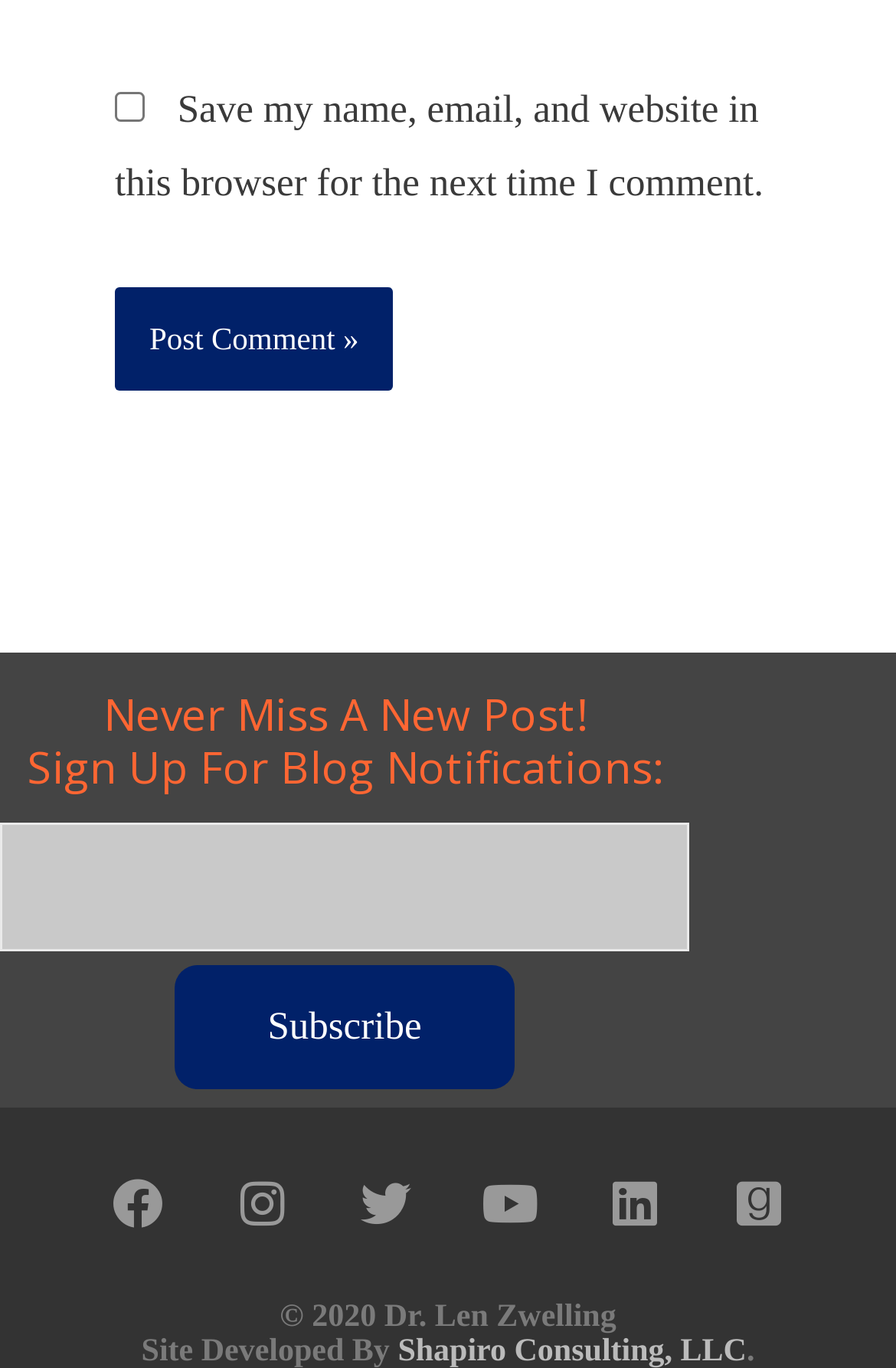Please determine the bounding box coordinates of the element's region to click in order to carry out the following instruction: "Save login information". The coordinates should be four float numbers between 0 and 1, i.e., [left, top, right, bottom].

[0.128, 0.067, 0.162, 0.089]